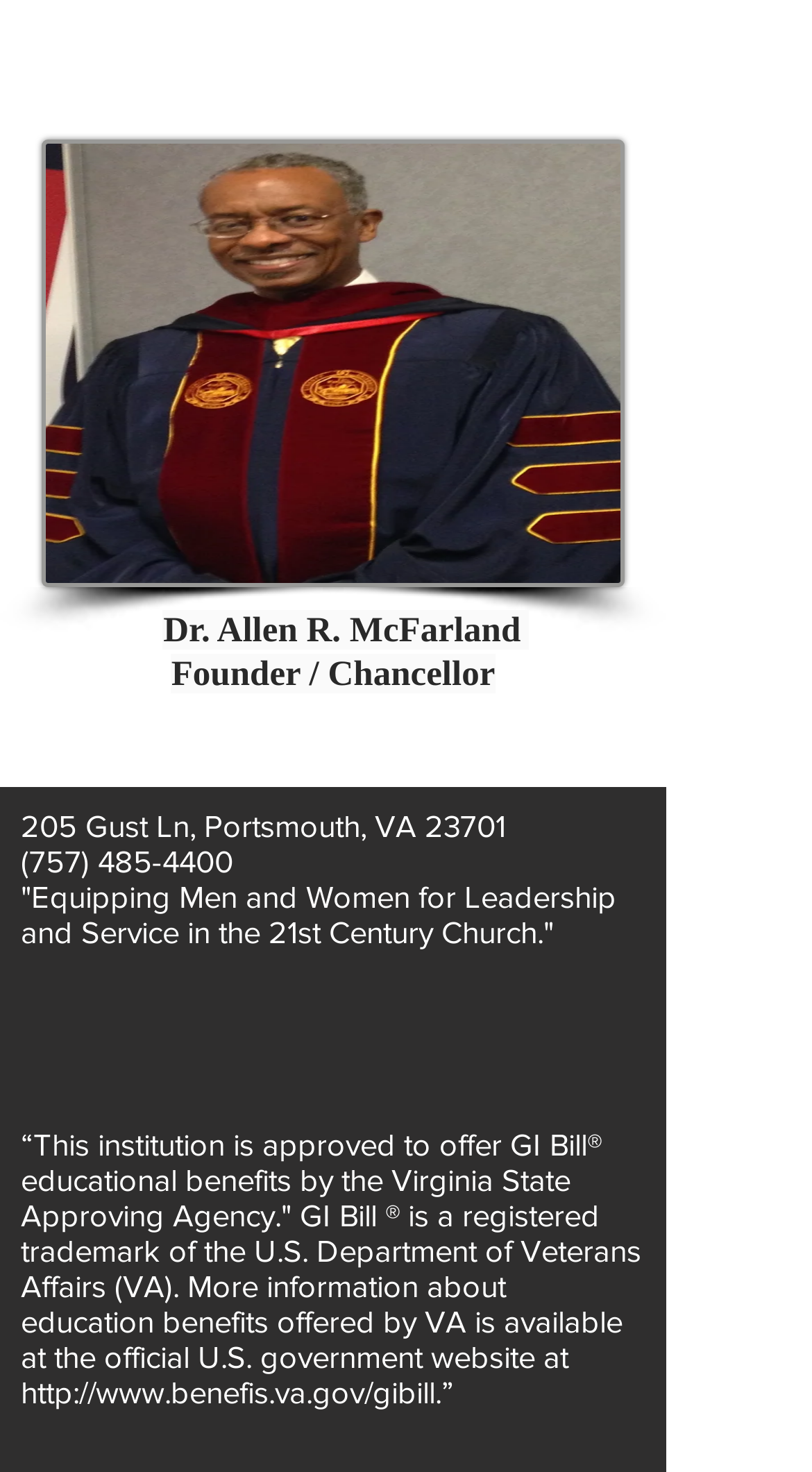What is the address of the institution?
Using the information from the image, give a concise answer in one word or a short phrase.

205 Gust Ln, Portsmouth, VA 23701